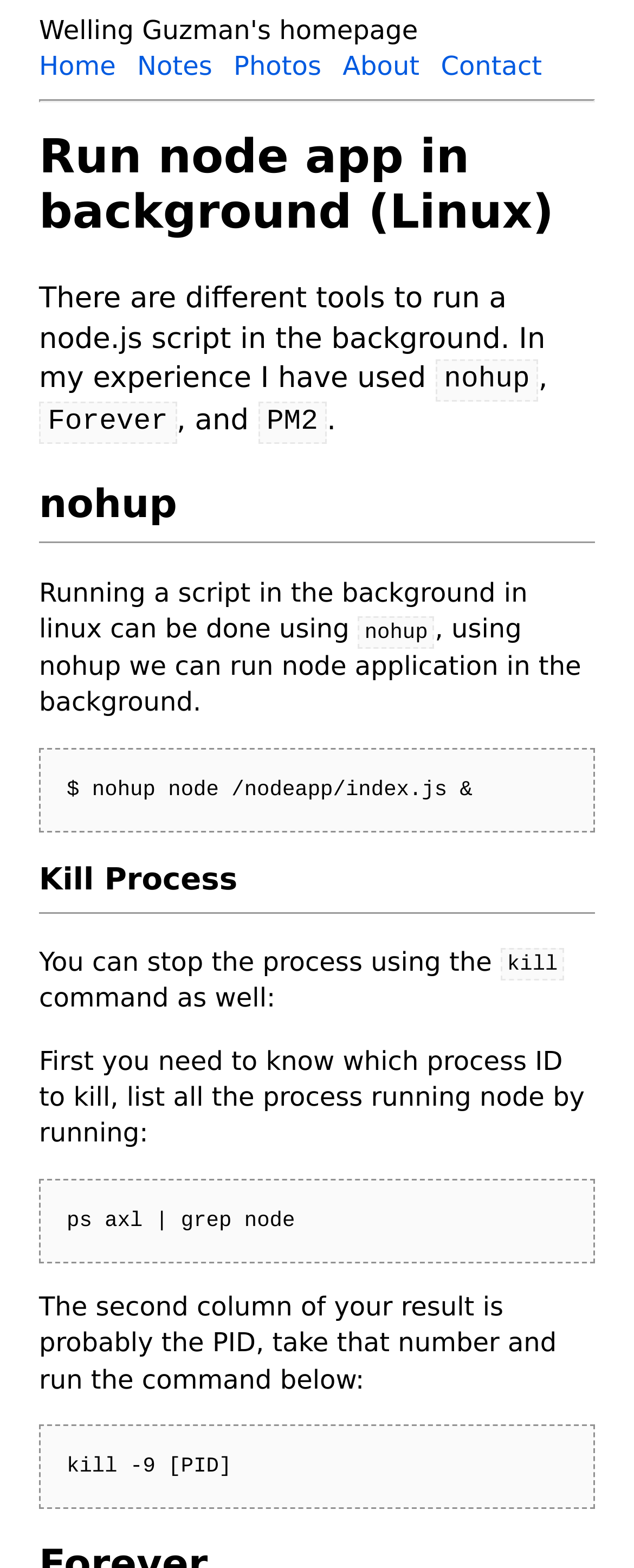Summarize the webpage comprehensively, mentioning all visible components.

This webpage is about running a Node.js application in the background on a Linux system. At the top, there is a navigation menu with five links: "Home", "Notes", "Photos", "About", and "Contact". Below the menu, there is a horizontal separator line.

The main content of the page is divided into three sections, each with a heading. The first section, "Run node app in background (Linux)", discusses different tools to run a Node.js script in the background, including nohup, Forever, and PM2.

The second section, "nohup", explains how to use nohup to run a Node application in the background. It provides a command example, `$ node /nodeapp/index.js &`, to run the application.

The third section, "Kill Process", describes how to stop a Node process using the `kill` command. It explains how to find the process ID using the `ps` and `grep` commands, and then use the `kill` command with the process ID to stop the process.

Throughout the page, there are several blocks of text that provide explanations and examples of the commands and tools mentioned.